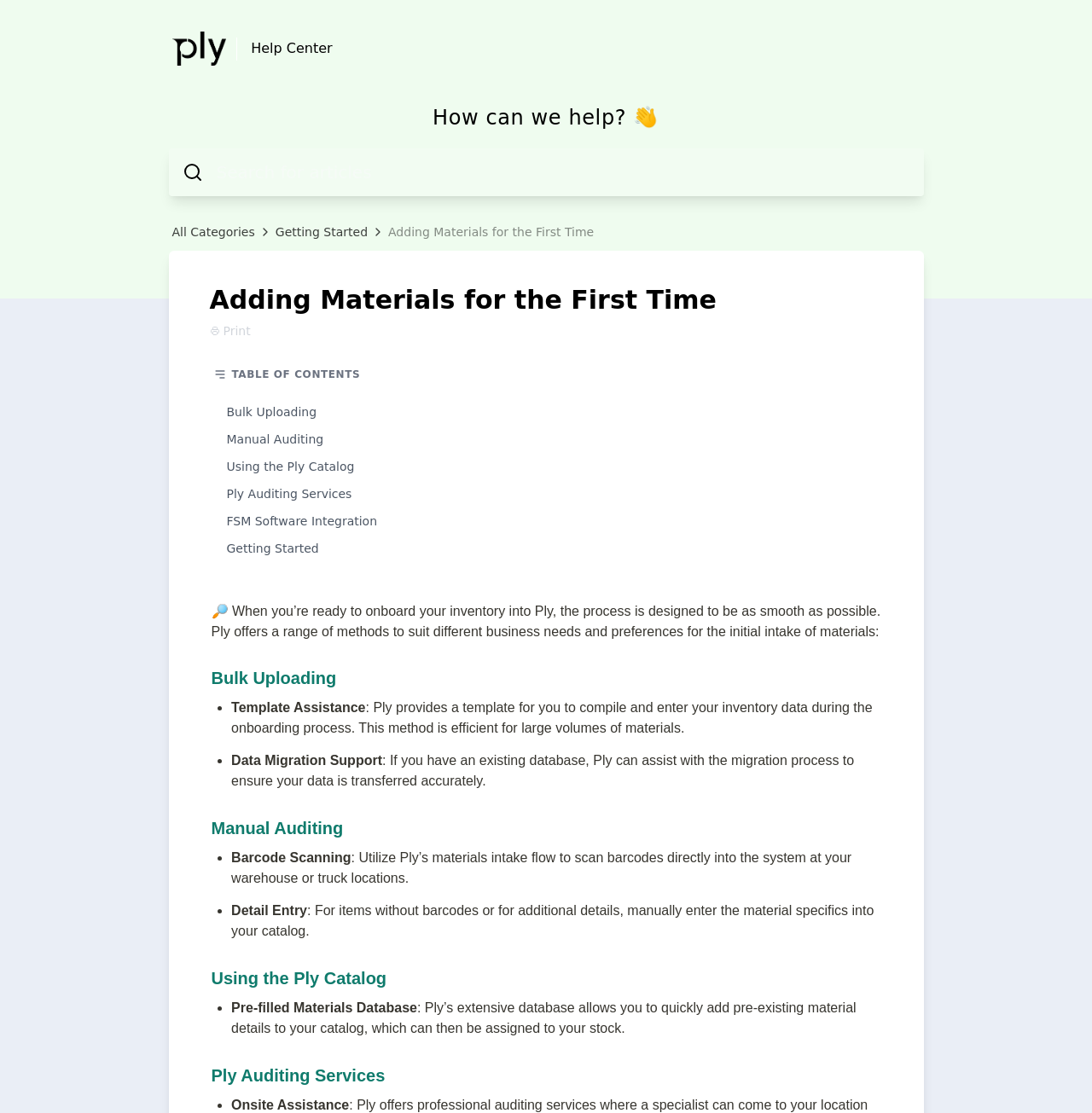Please identify the bounding box coordinates of the area that needs to be clicked to follow this instruction: "Click on Ply Auditing Services".

[0.198, 0.431, 0.802, 0.456]